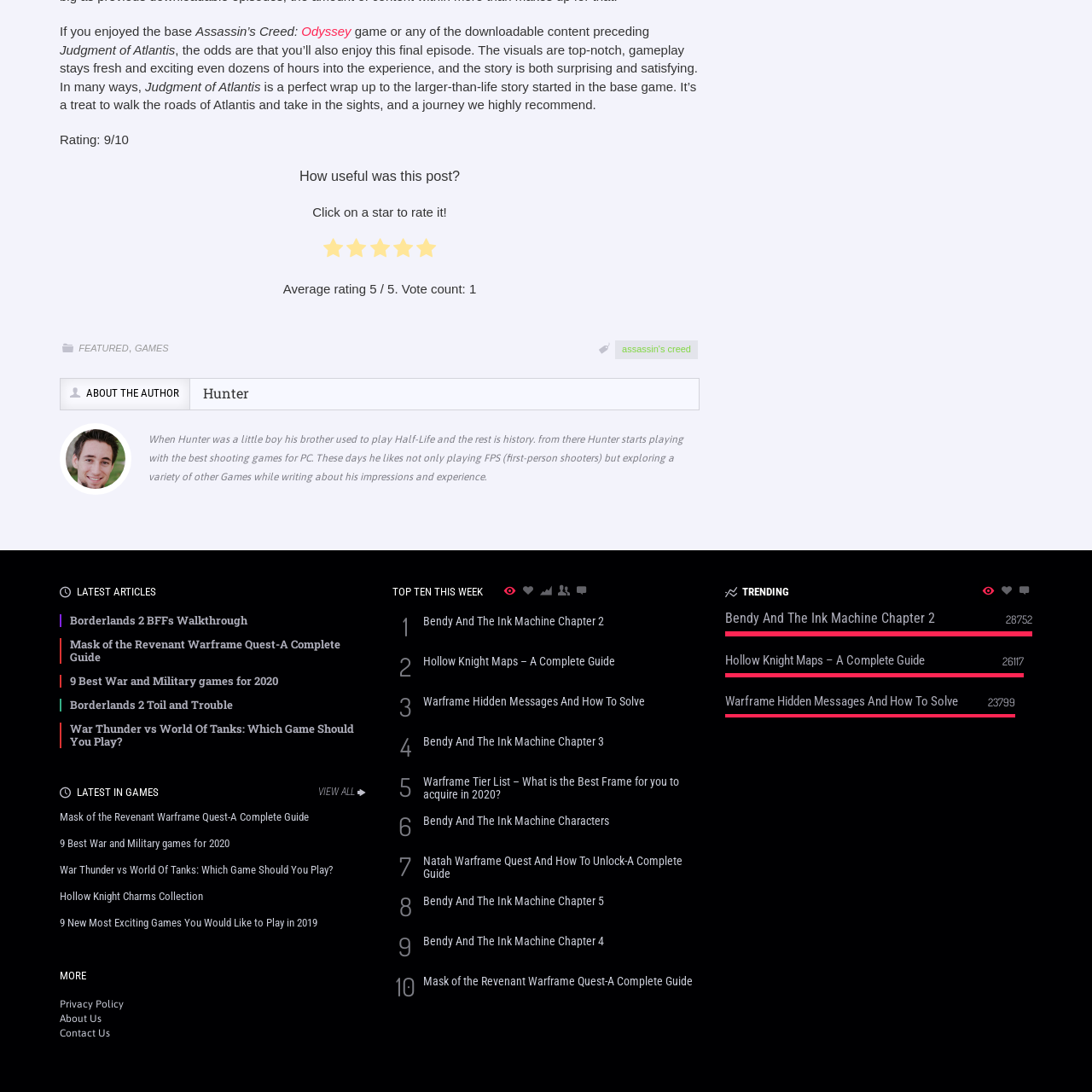Find and provide the bounding box coordinates for the UI element described here: "GAMES". The coordinates should be given as four float numbers between 0 and 1: [left, top, right, bottom].

[0.123, 0.314, 0.154, 0.324]